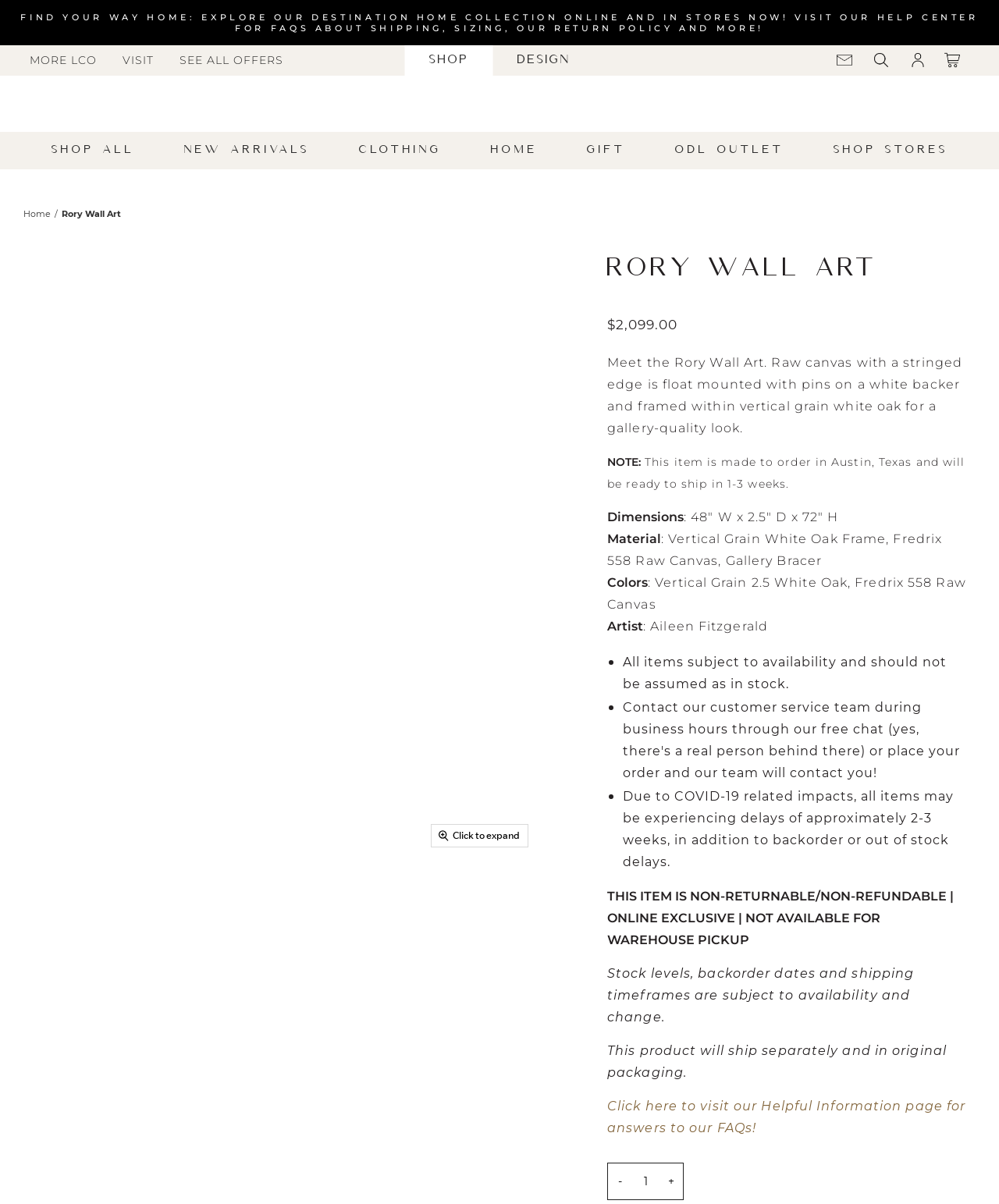Is this item returnable?
Provide a thorough and detailed answer to the question.

The return policy is obtained from the StaticText element with the text 'THIS ITEM IS NON-RETURNABLE/NON-REFUNDABLE' which is located in the product description section.